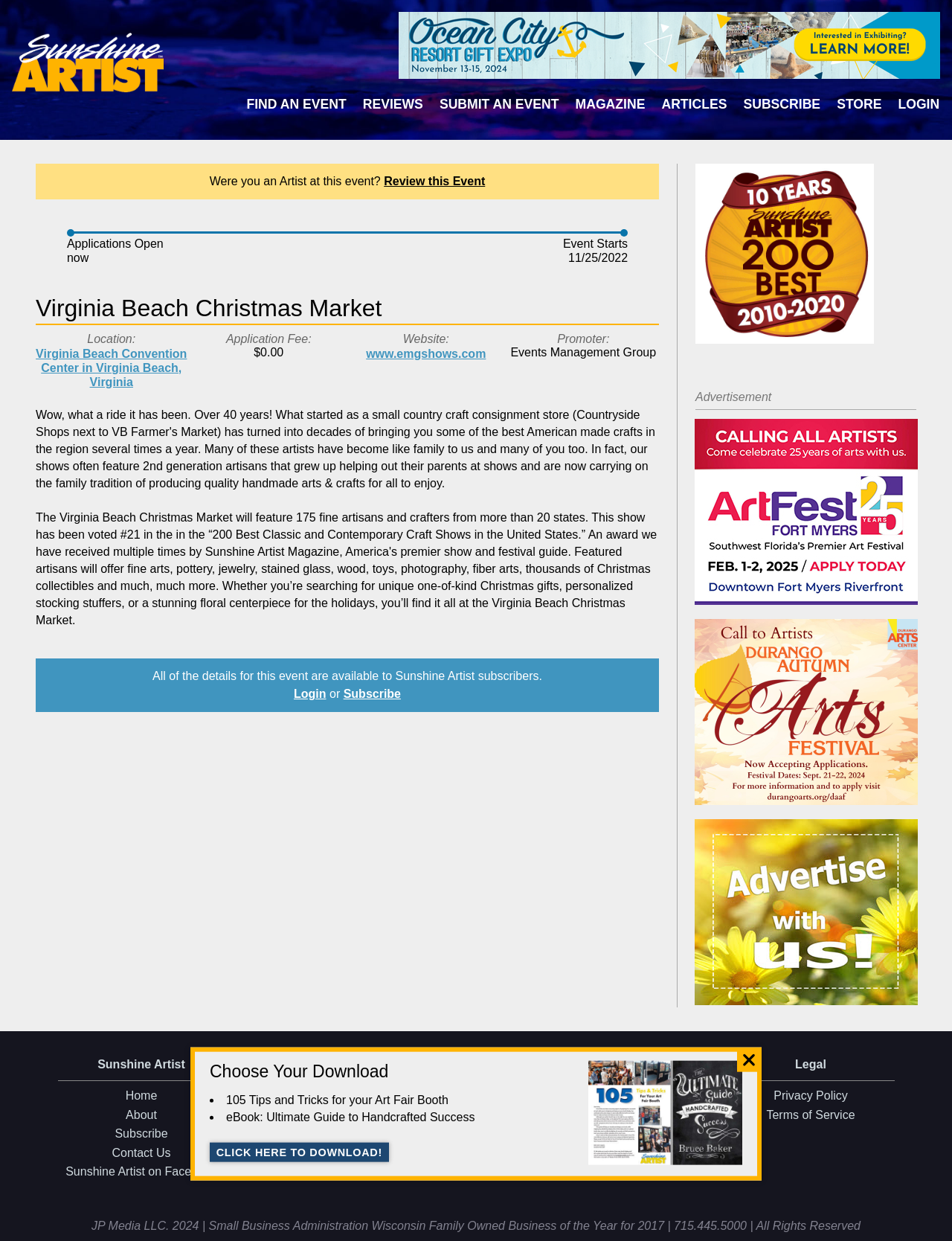Show the bounding box coordinates for the element that needs to be clicked to execute the following instruction: "Review this Event". Provide the coordinates in the form of four float numbers between 0 and 1, i.e., [left, top, right, bottom].

[0.403, 0.141, 0.51, 0.151]